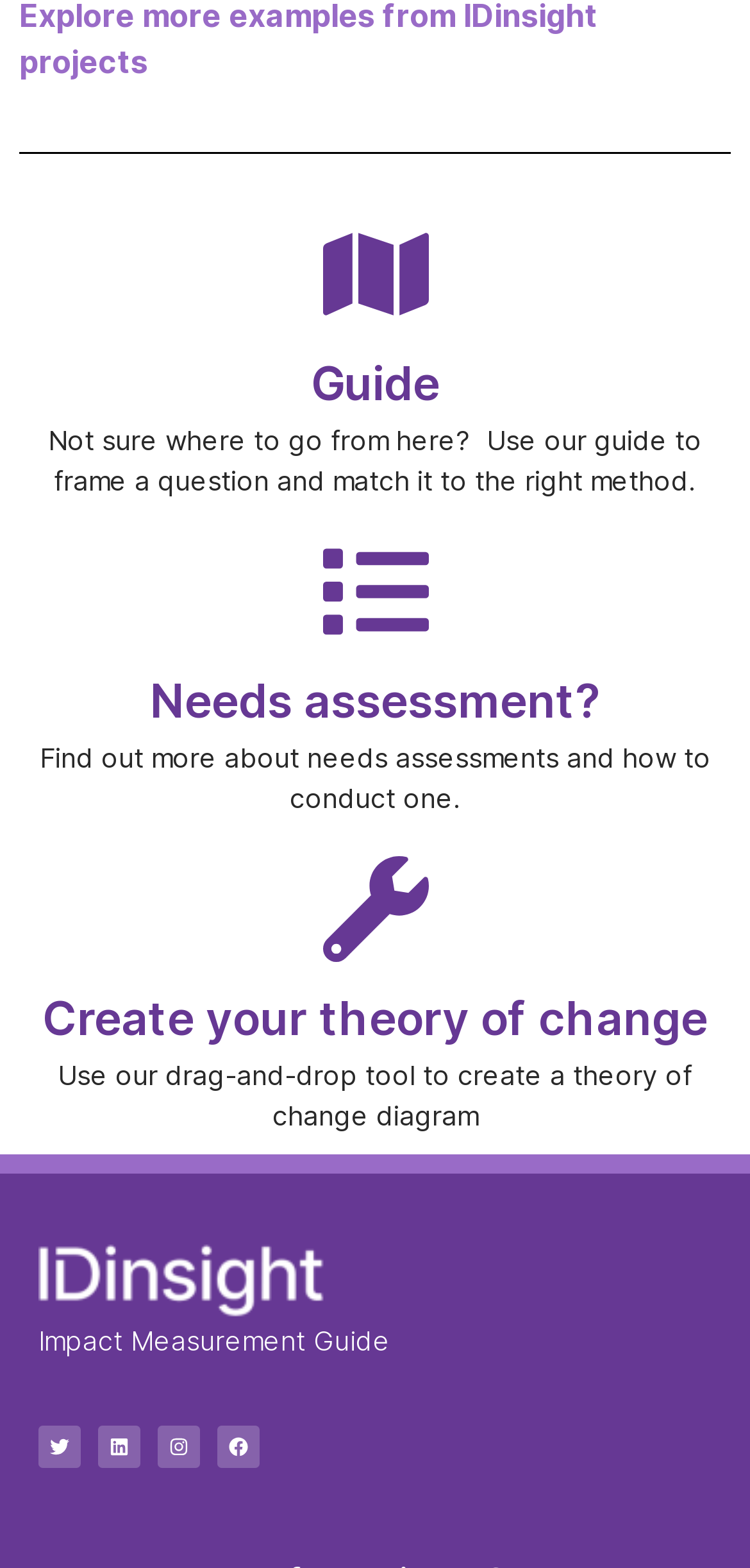Using the details in the image, give a detailed response to the question below:
How many social media links are available?

There are four social media links available on this webpage, which are Twitter, Linkedin, Instagram, and Facebook, as indicated by the links at the bottom of the page.